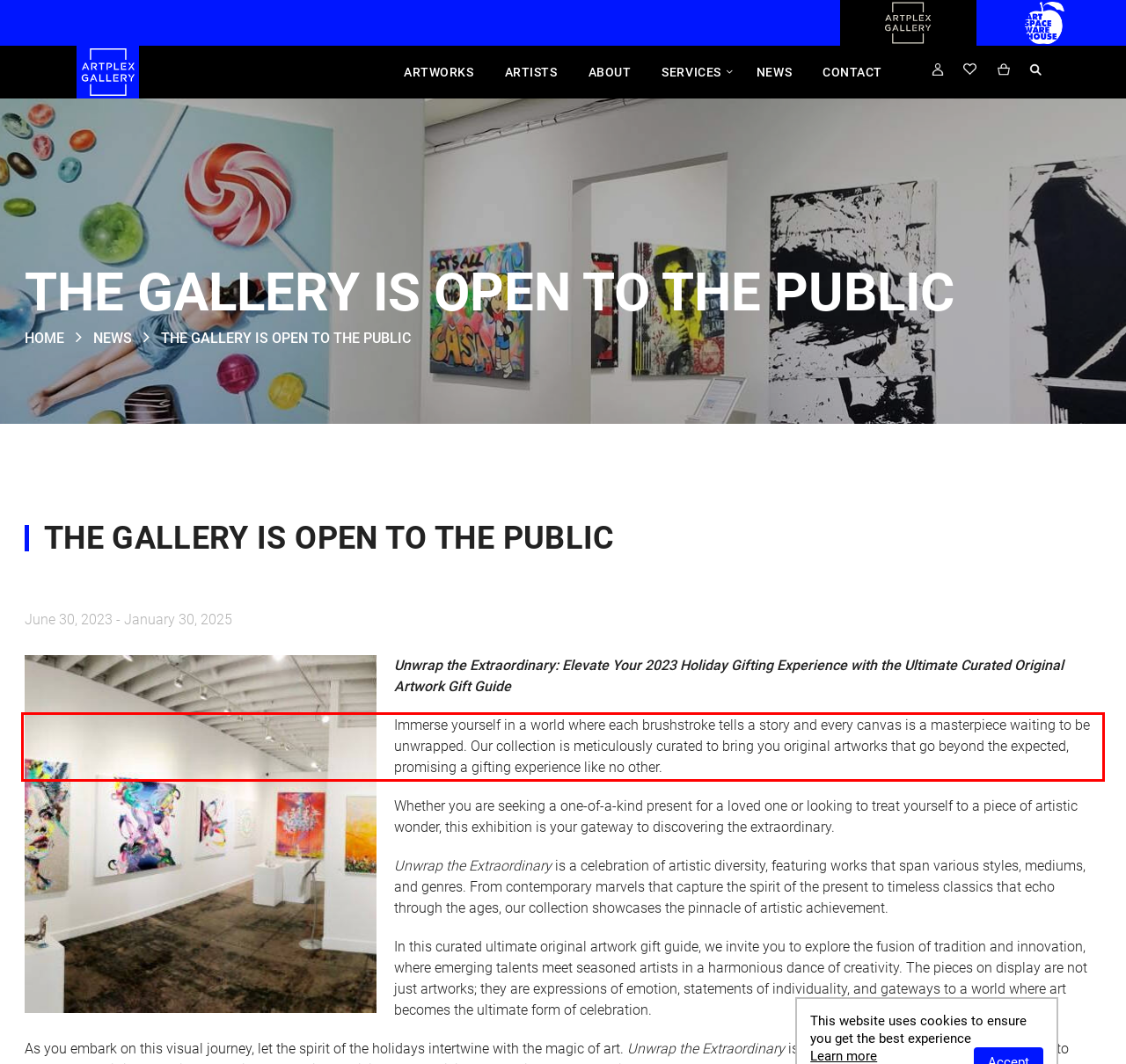Look at the webpage screenshot and recognize the text inside the red bounding box.

Immerse yourself in a world where each brushstroke tells a story and every canvas is a masterpiece waiting to be unwrapped. Our collection is meticulously curated to bring you original artworks that go beyond the expected, promising a gifting experience like no other.